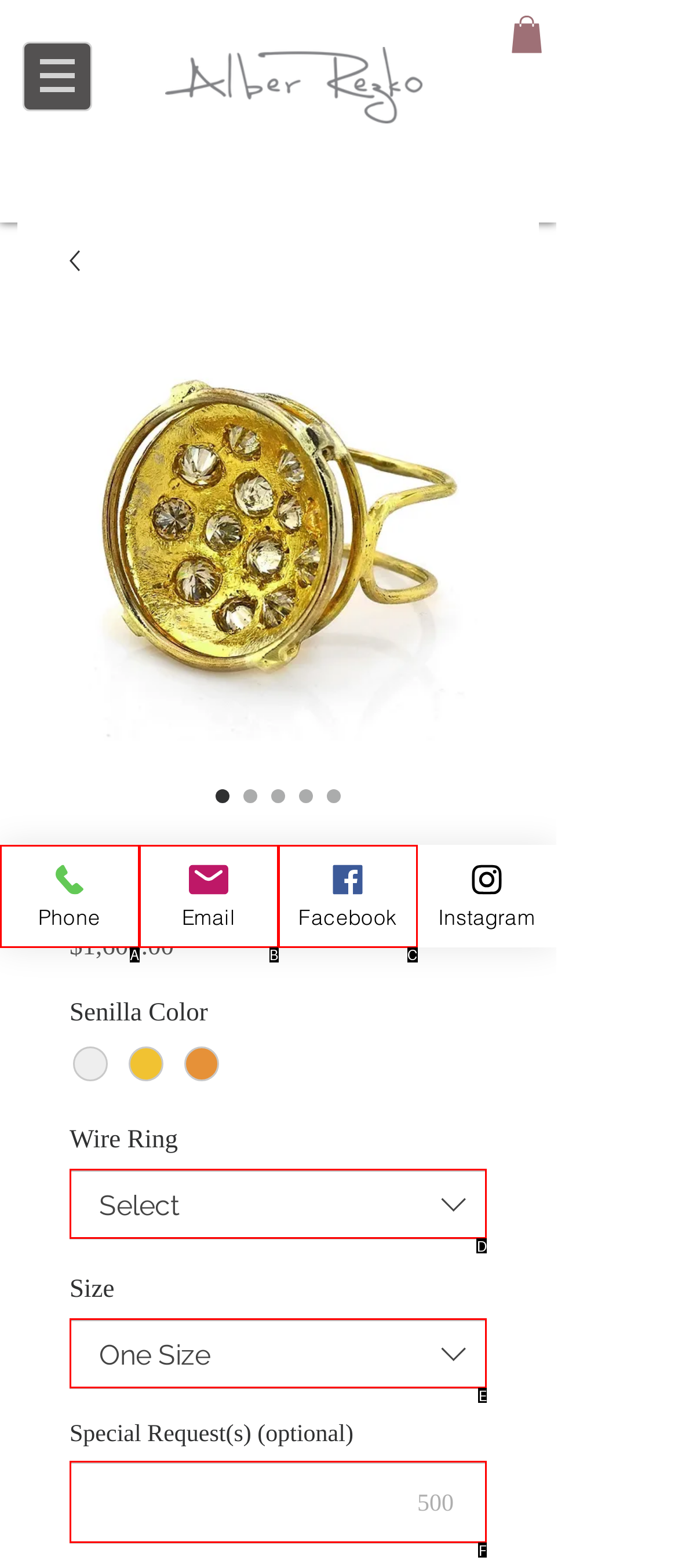Identify the letter of the UI element that corresponds to: parent_node: 500
Respond with the letter of the option directly.

F